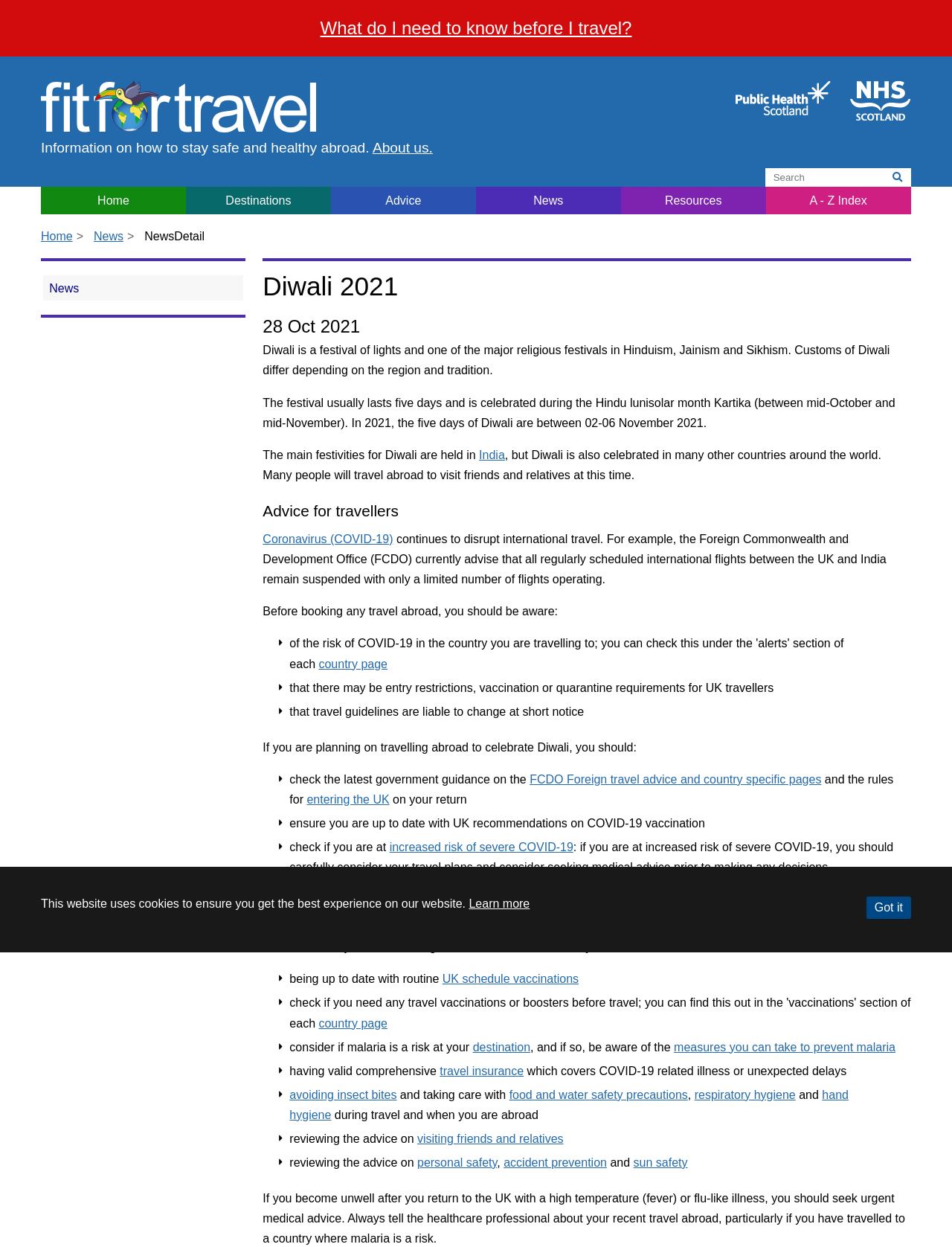Please analyze the image and give a detailed answer to the question:
What should travelers do before booking any travel abroad?

The webpage advises travelers to check the latest government guidance on the FCDO Foreign travel advice and country-specific pages before booking any travel abroad to ensure they are aware of any entry restrictions, vaccination or quarantine requirements.